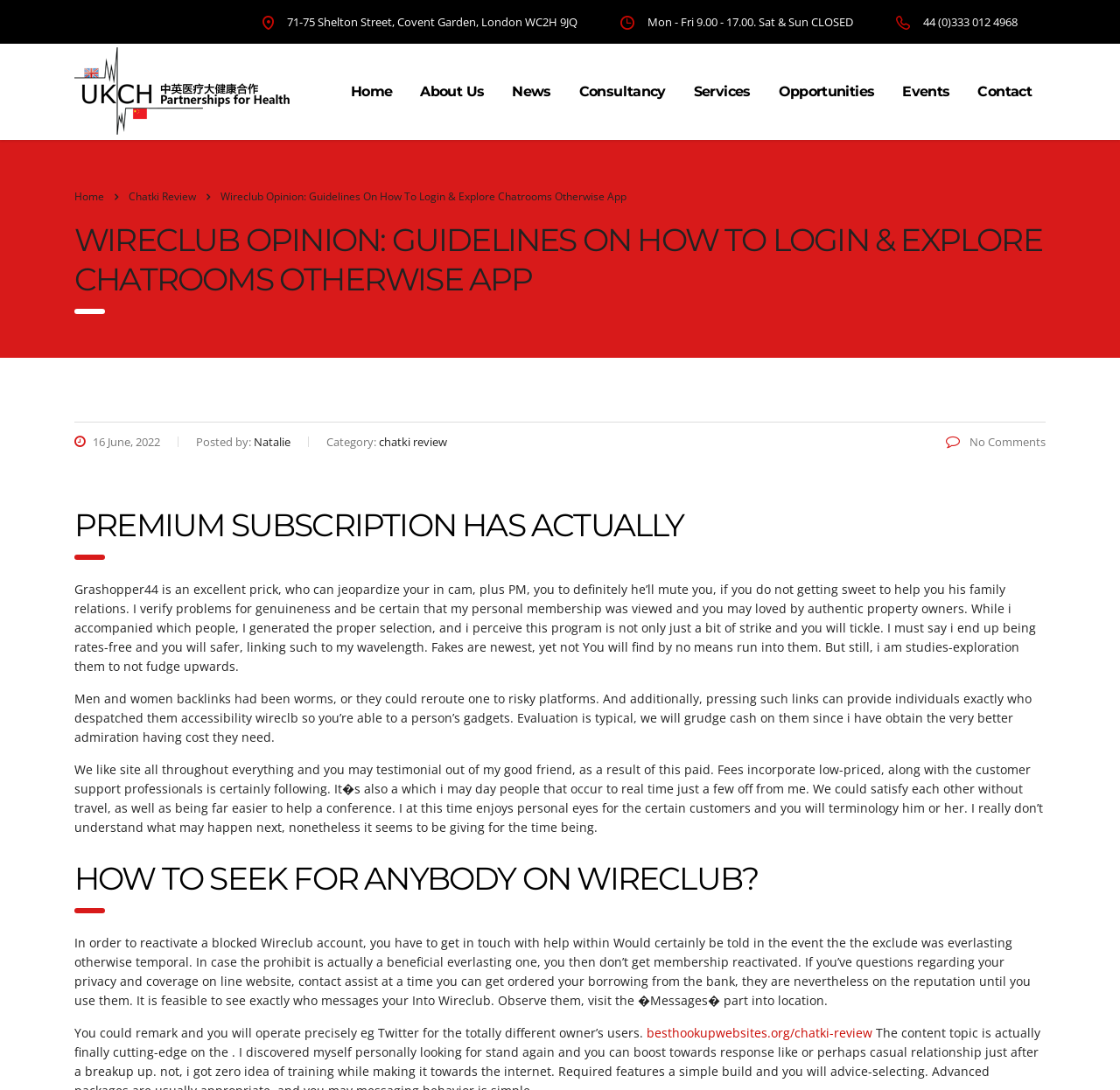Determine the bounding box coordinates for the clickable element required to fulfill the instruction: "Click on the 'besthookupwebsites.org/chatki-review' link". Provide the coordinates as four float numbers between 0 and 1, i.e., [left, top, right, bottom].

[0.577, 0.939, 0.779, 0.955]